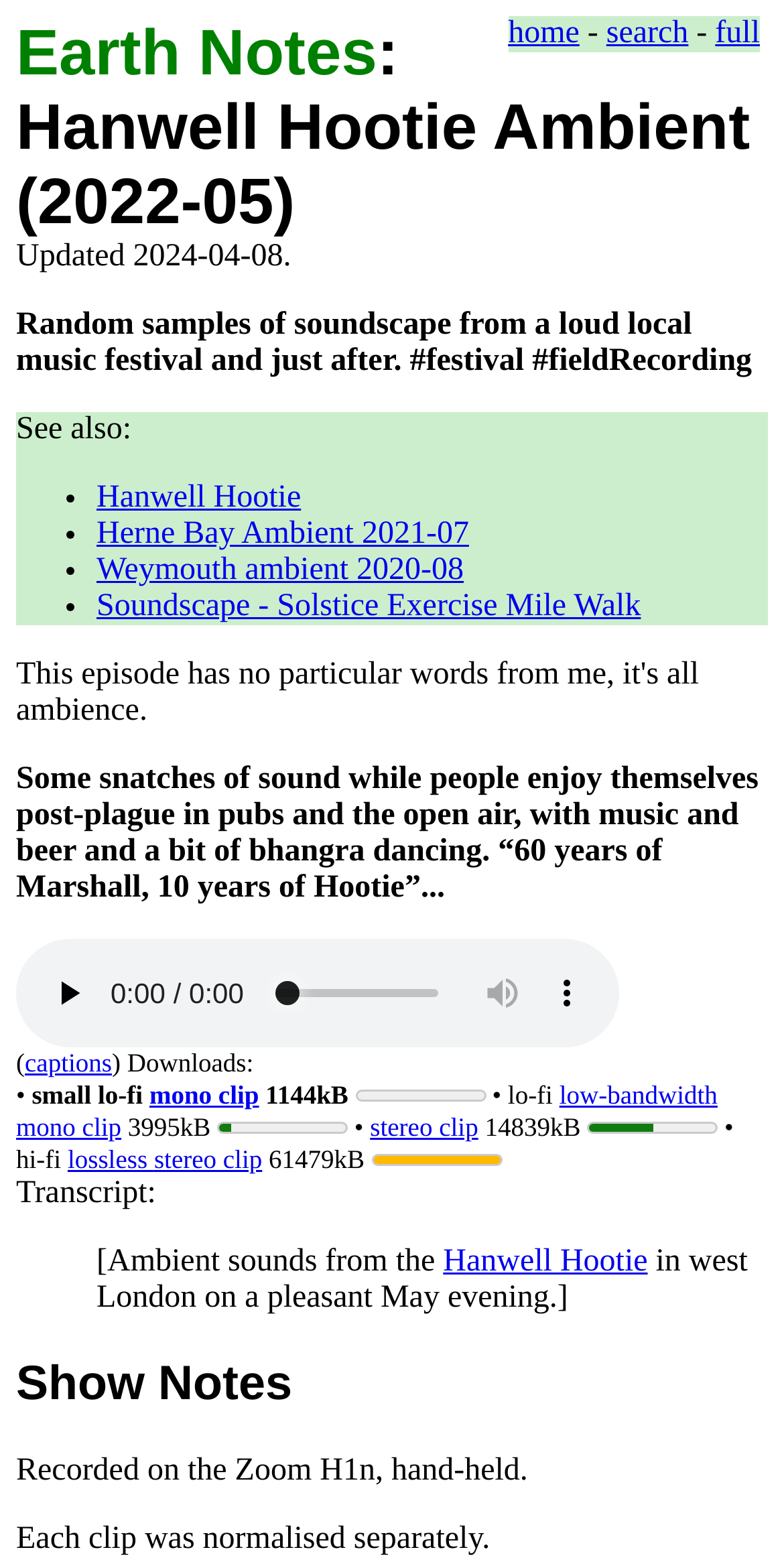Extract the top-level heading from the webpage and provide its text.

Earth Notes: Hanwell Hootie Ambient (2022-05)